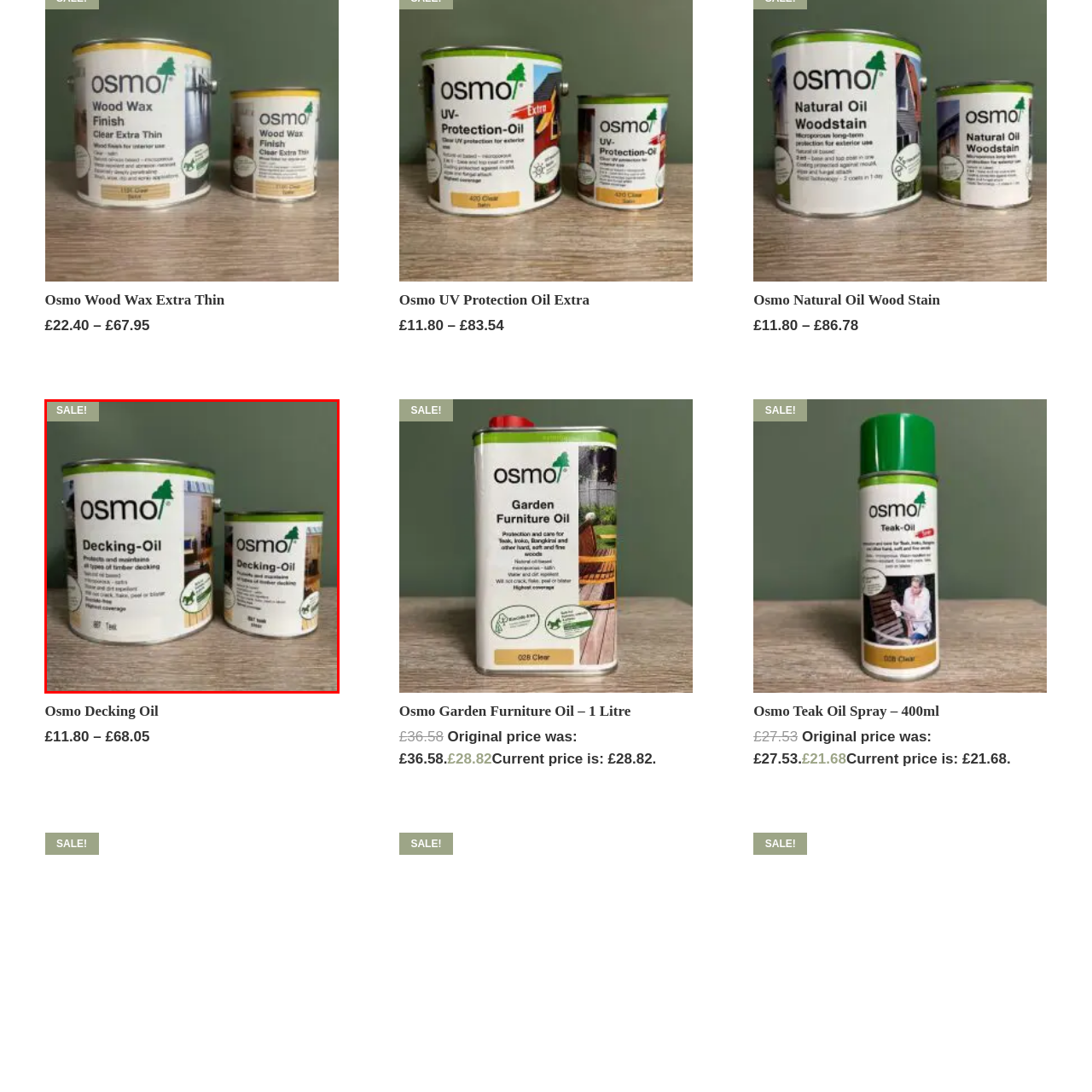Provide an elaborate description of the visual elements present in the image enclosed by the red boundary.

The image features two containers of Osmo Decking Oil, prominently displayed against a muted green background. The larger container appears on the left, showcasing a sleek design with a vibrant green lid and clear labeling that emphasizes the product's purpose: to protect and maintain all types of timber decking. The smaller can sits beside it, displaying similar branding. A bright "SALE!" tag is positioned at the top left corner, indicating a promotional offer, which is likely aimed at attracting potential buyers. This visual representation highlights not only the product's quality but also its attractive pricing, inviting customers to enhance their outdoor spaces with effective wood care solutions.